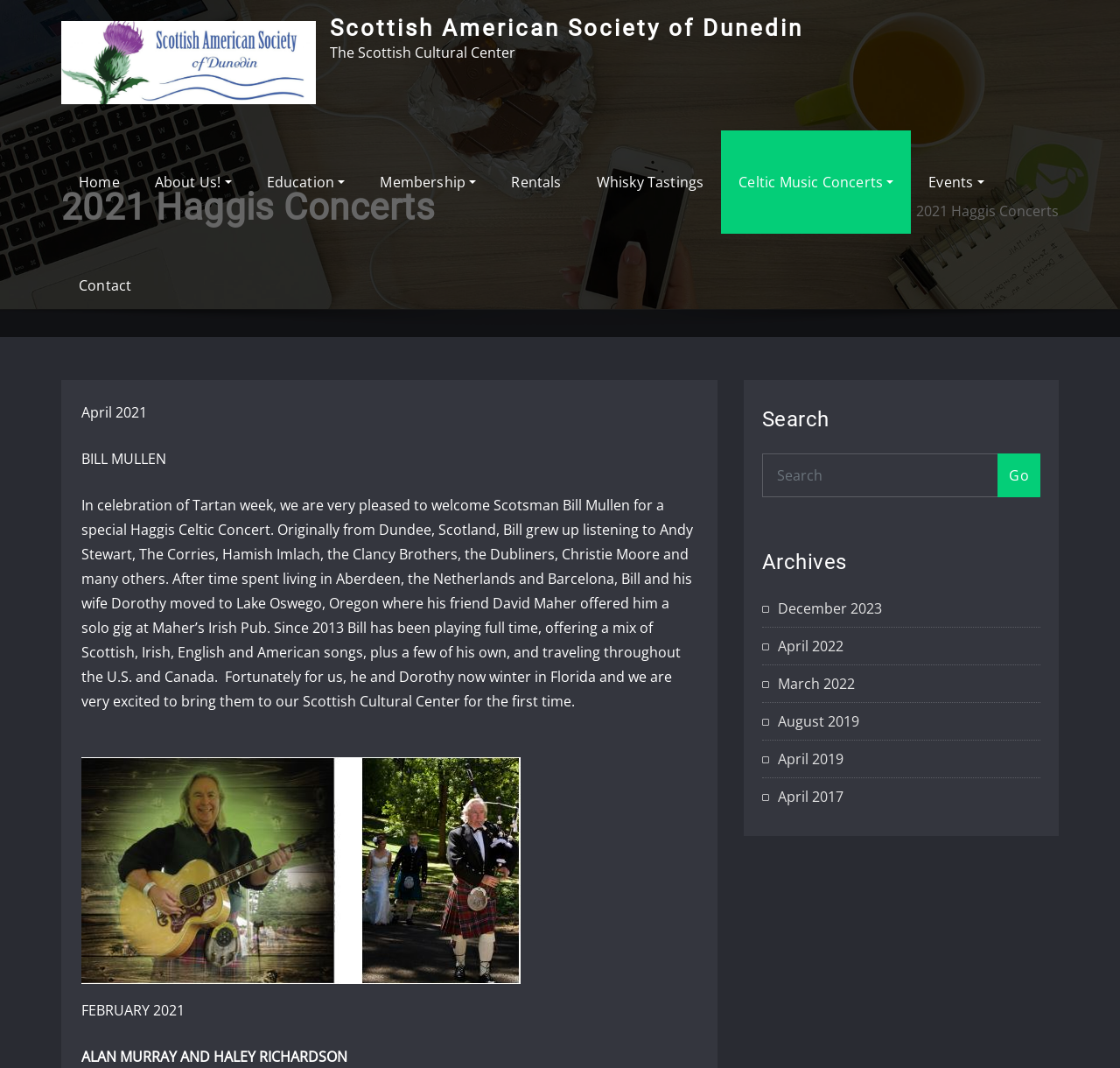Use a single word or phrase to answer this question: 
What is the name of the cultural center?

The Scottish Cultural Center